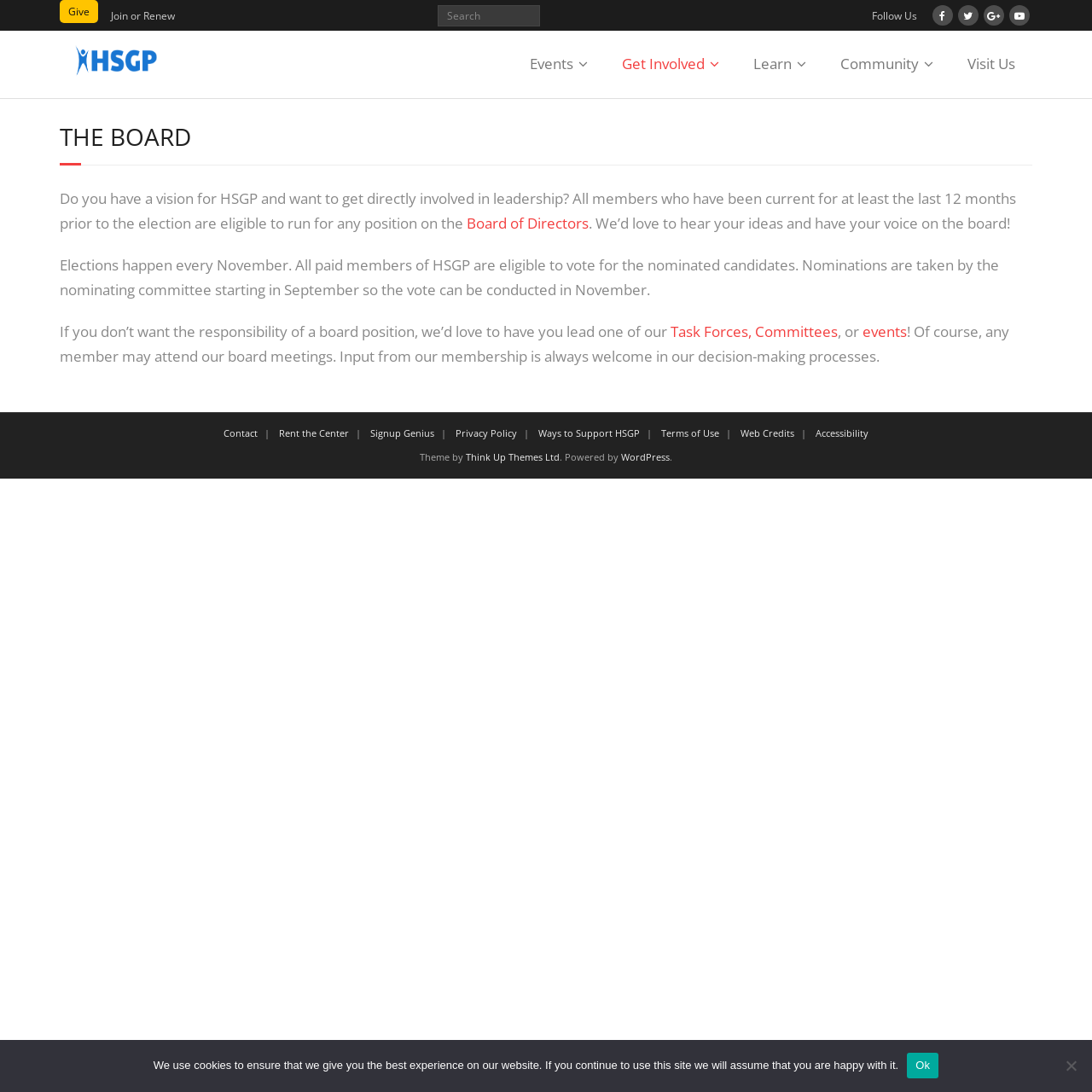Indicate the bounding box coordinates of the clickable region to achieve the following instruction: "Search for something."

[0.401, 0.004, 0.494, 0.024]